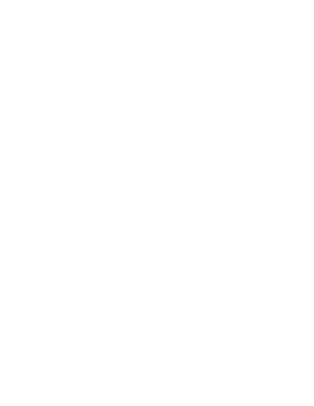How many Spanish worksheets are included in the manual?
Answer the question in as much detail as possible.

According to the caption, the manual promises to provide 'over 50 Spanish worksheets' as part of its comprehensive language learning resources.